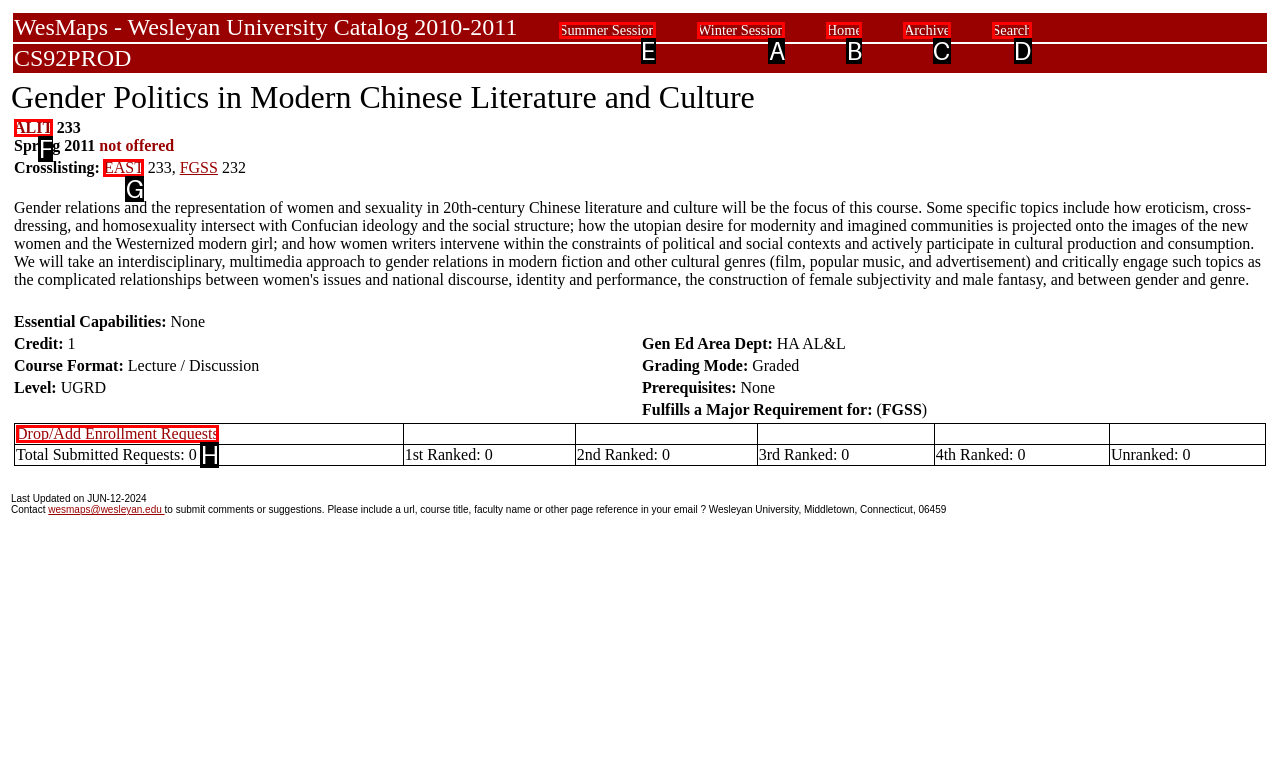Determine the right option to click to perform this task: Click on Summer Session
Answer with the correct letter from the given choices directly.

E